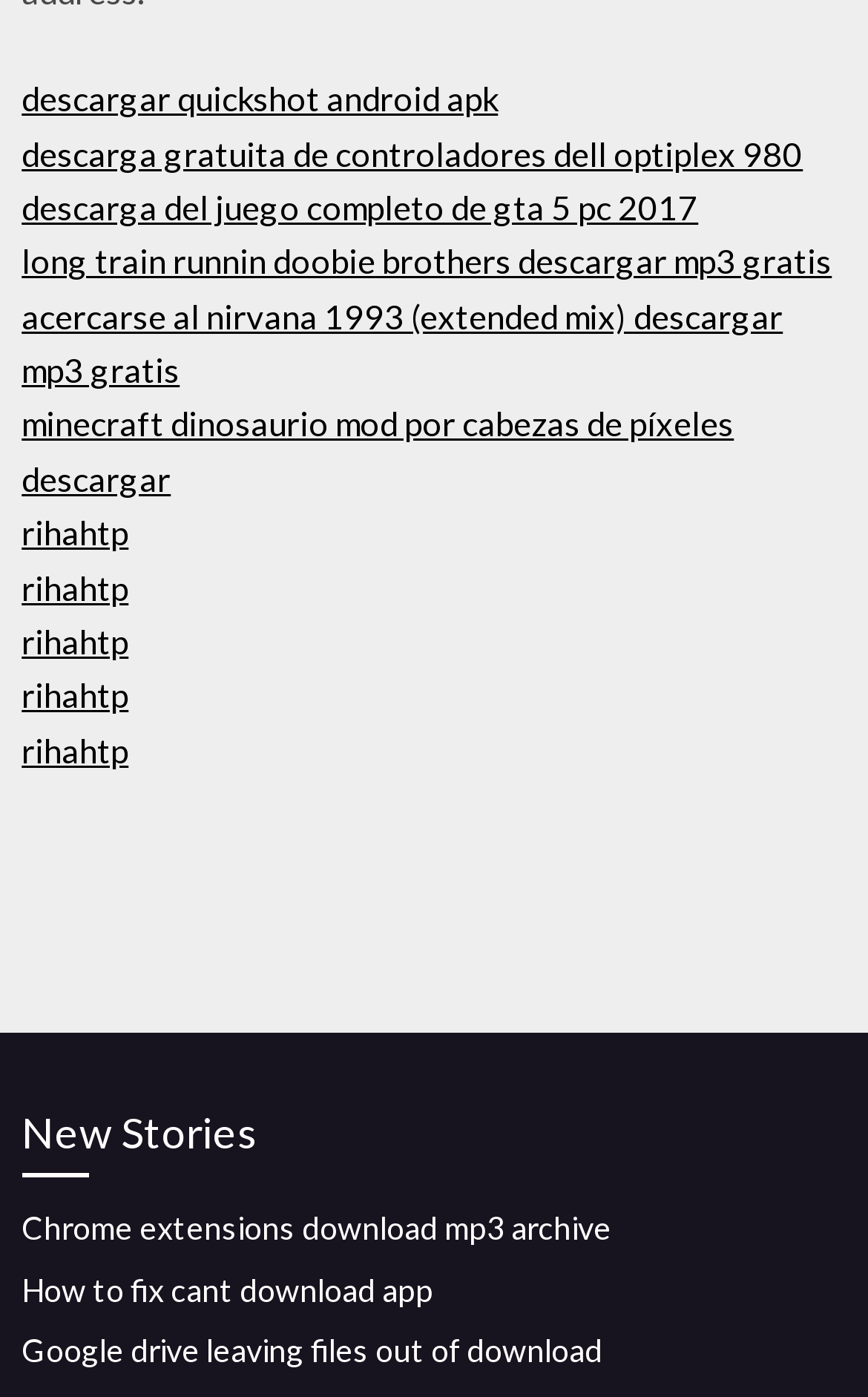Point out the bounding box coordinates of the section to click in order to follow this instruction: "Download QuickShot Android APK".

[0.025, 0.056, 0.574, 0.085]